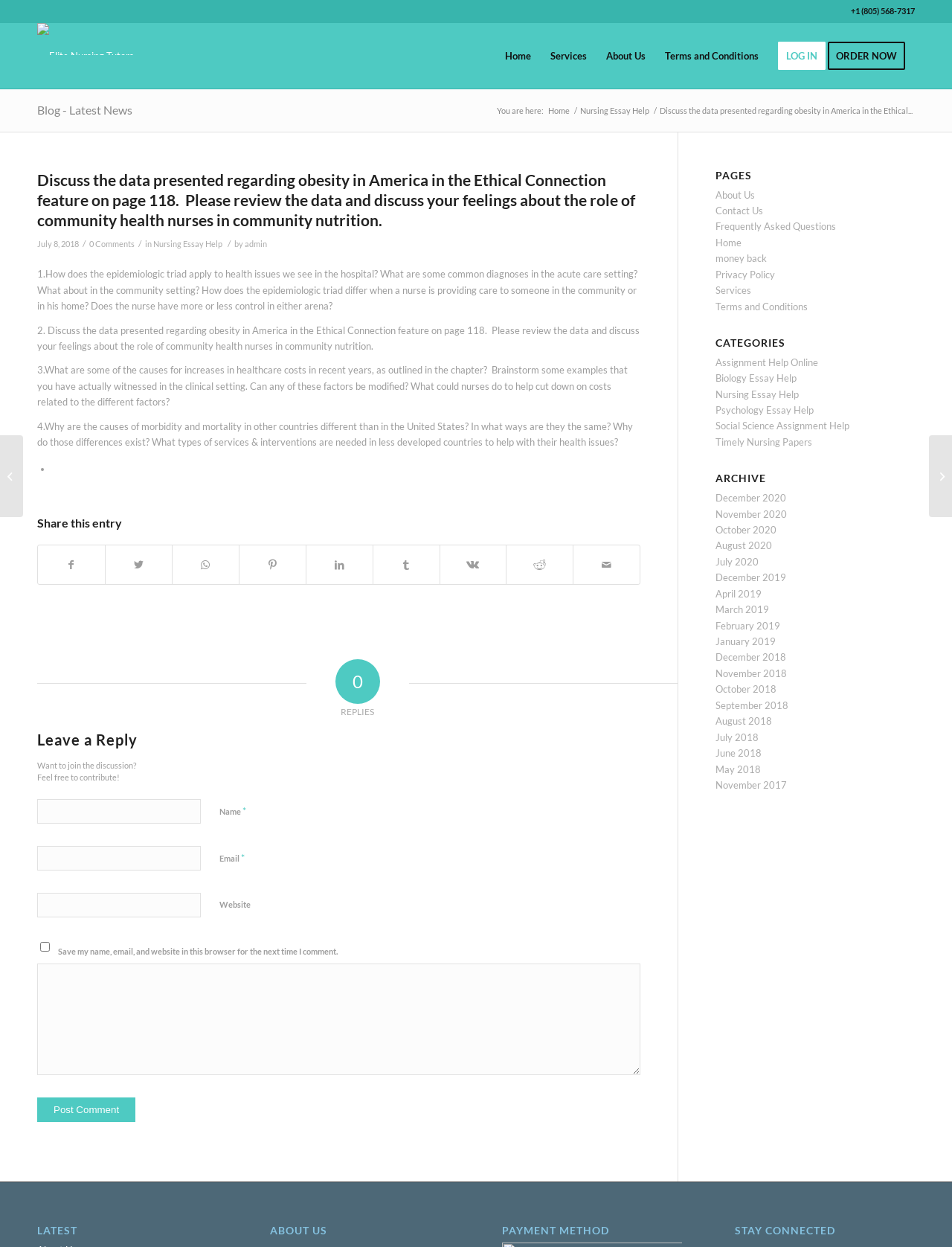Bounding box coordinates are specified in the format (top-left x, top-left y, bottom-right x, bottom-right y). All values are floating point numbers bounded between 0 and 1. Please provide the bounding box coordinate of the region this sentence describes: parent_node: Email * aria-describedby="email-notes" name="email"

[0.039, 0.678, 0.211, 0.698]